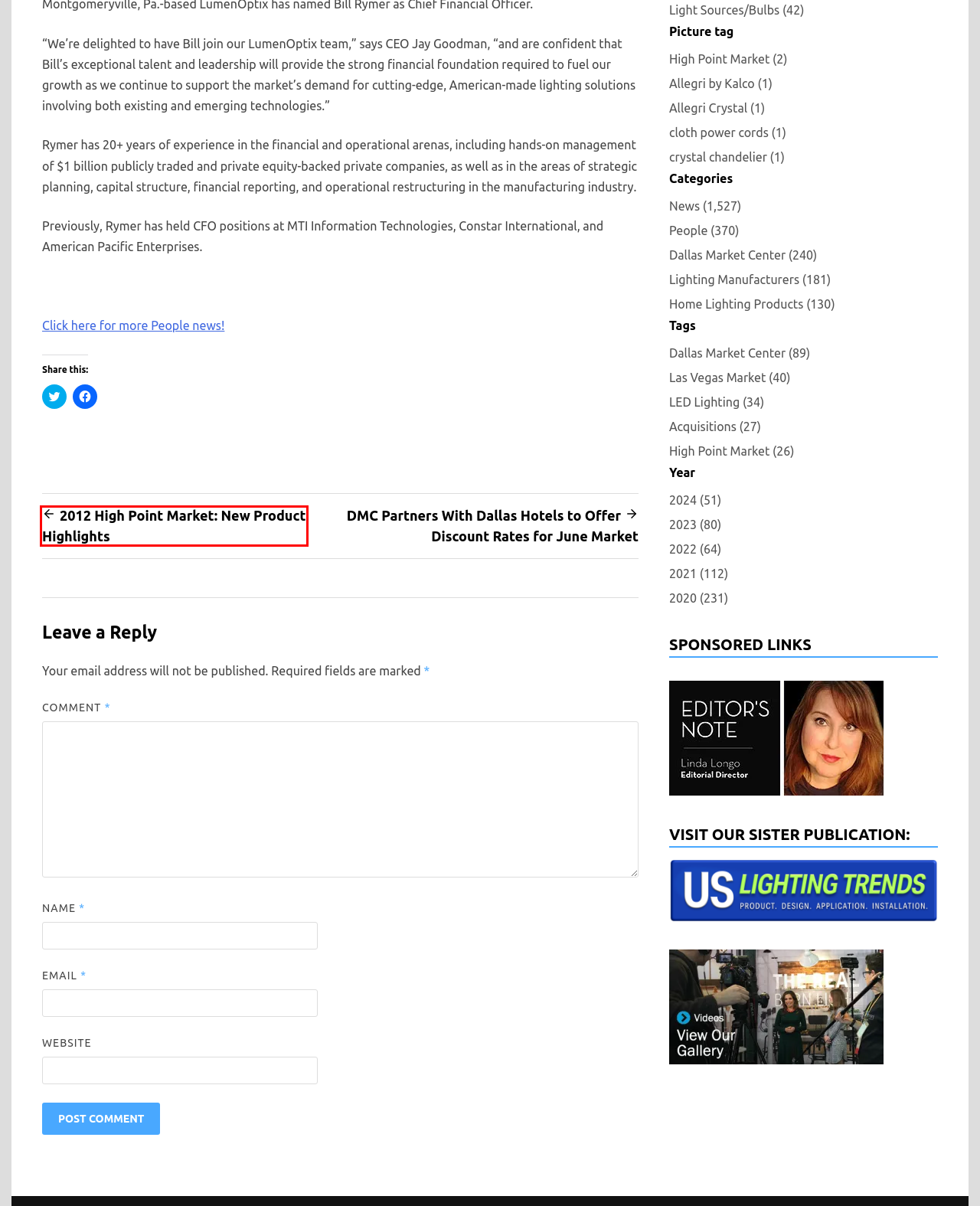Observe the webpage screenshot and focus on the red bounding box surrounding a UI element. Choose the most appropriate webpage description that corresponds to the new webpage after clicking the element in the bounding box. Here are the candidates:
A. Features Archives -
B. Company Profiles Archives -
C. Dallas Market Center to Offer Discount Hotel Rates
D. Residential Lighting & Decor Trends Archives -
E. Apace - ThemezHut
F. 2012 High Point Market: New Product Highlights
G. On The Mark Archives -
H. Home - US Lighting Trends

F